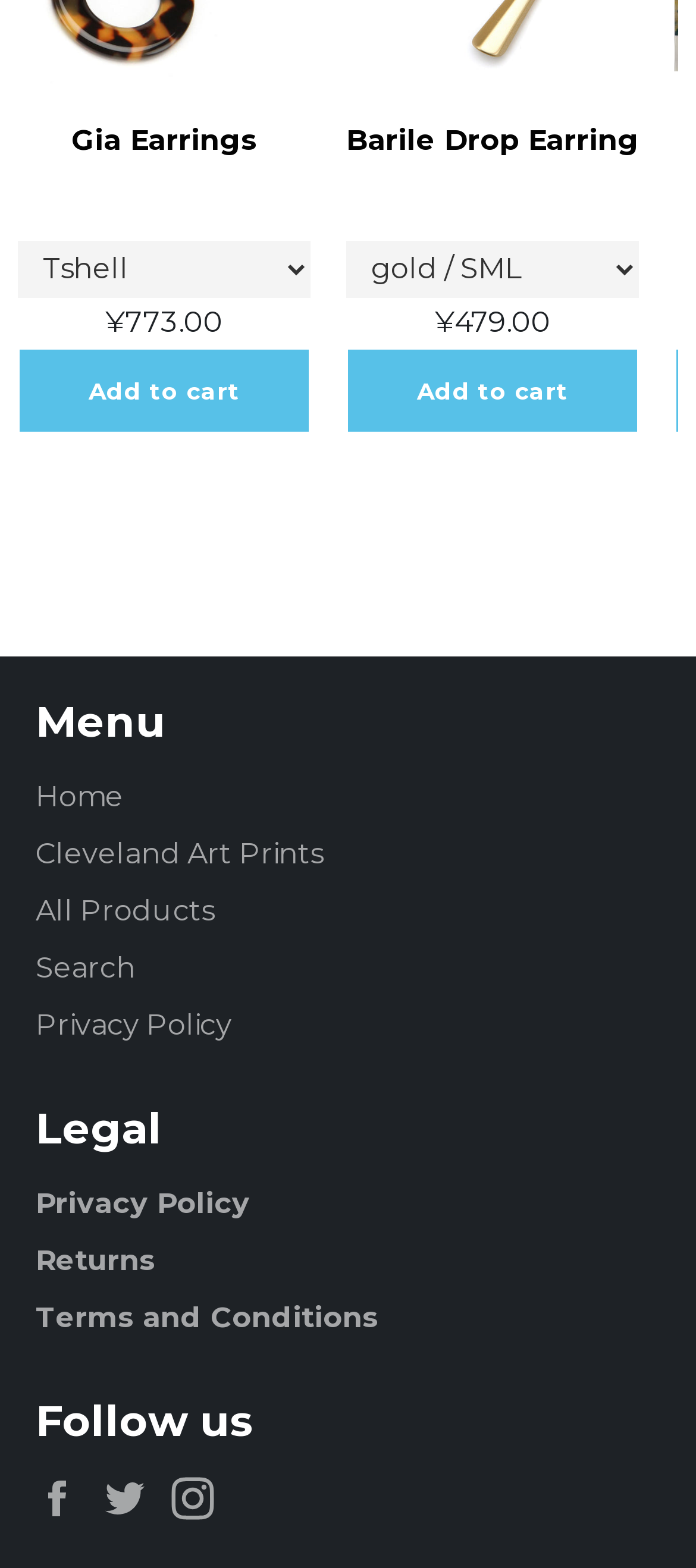Please determine the bounding box coordinates of the area that needs to be clicked to complete this task: 'View Barile Drop Earring details'. The coordinates must be four float numbers between 0 and 1, formatted as [left, top, right, bottom].

[0.497, 0.078, 0.918, 0.1]